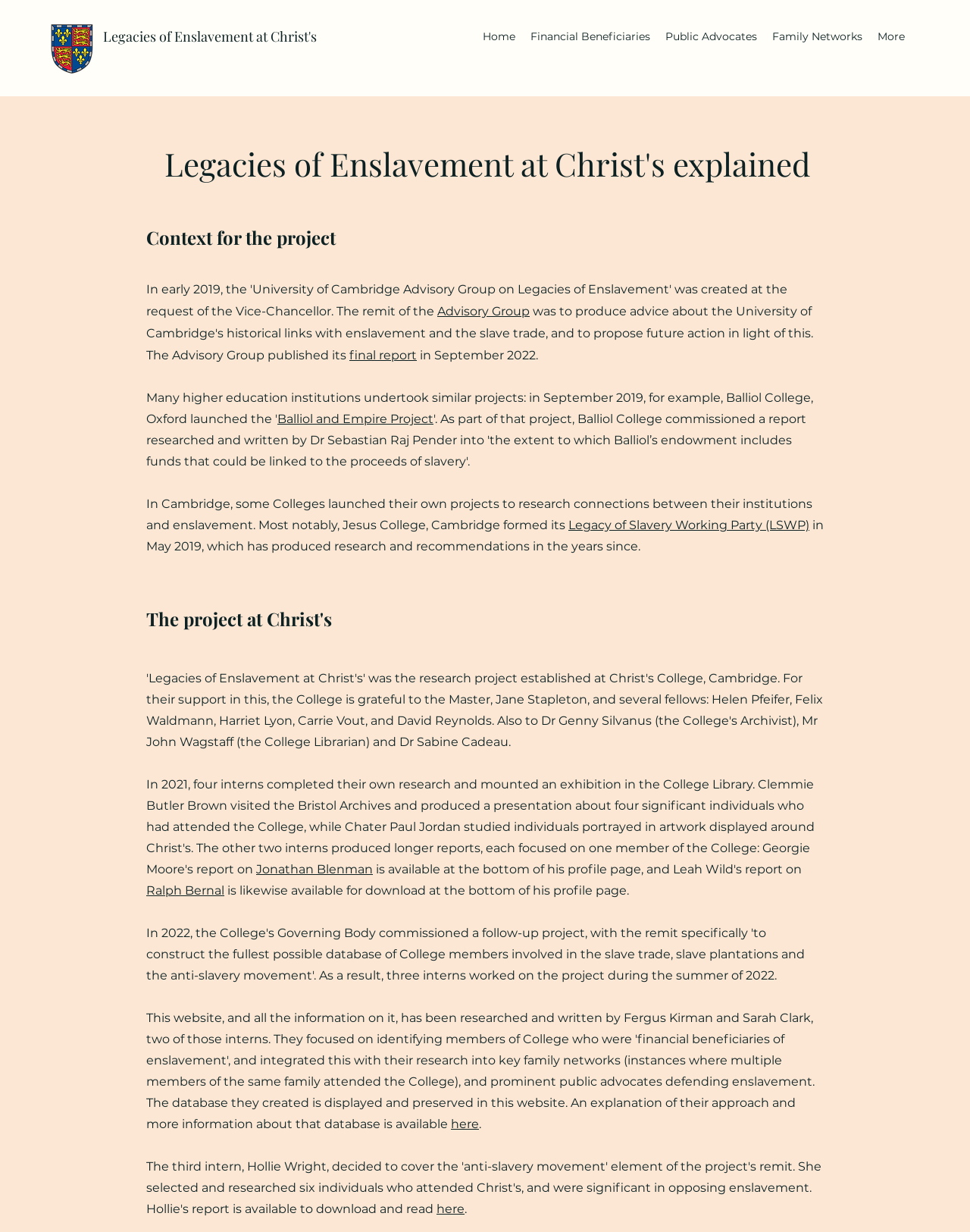Respond concisely with one word or phrase to the following query:
What is the purpose of the Advisory Group?

Not specified